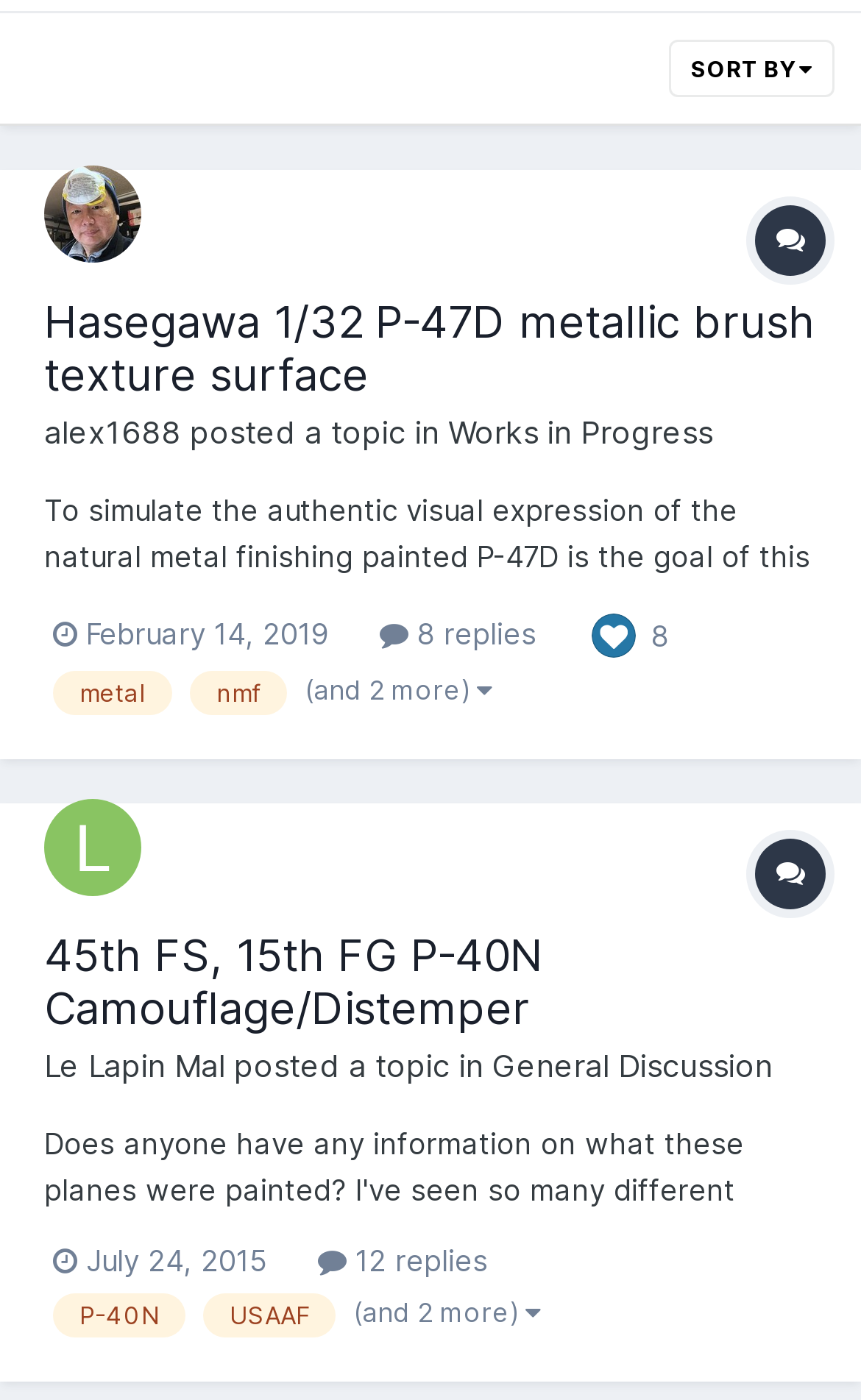Identify the bounding box coordinates for the UI element described as: "Le Lapin Mal". The coordinates should be provided as four floats between 0 and 1: [left, top, right, bottom].

[0.051, 0.747, 0.262, 0.774]